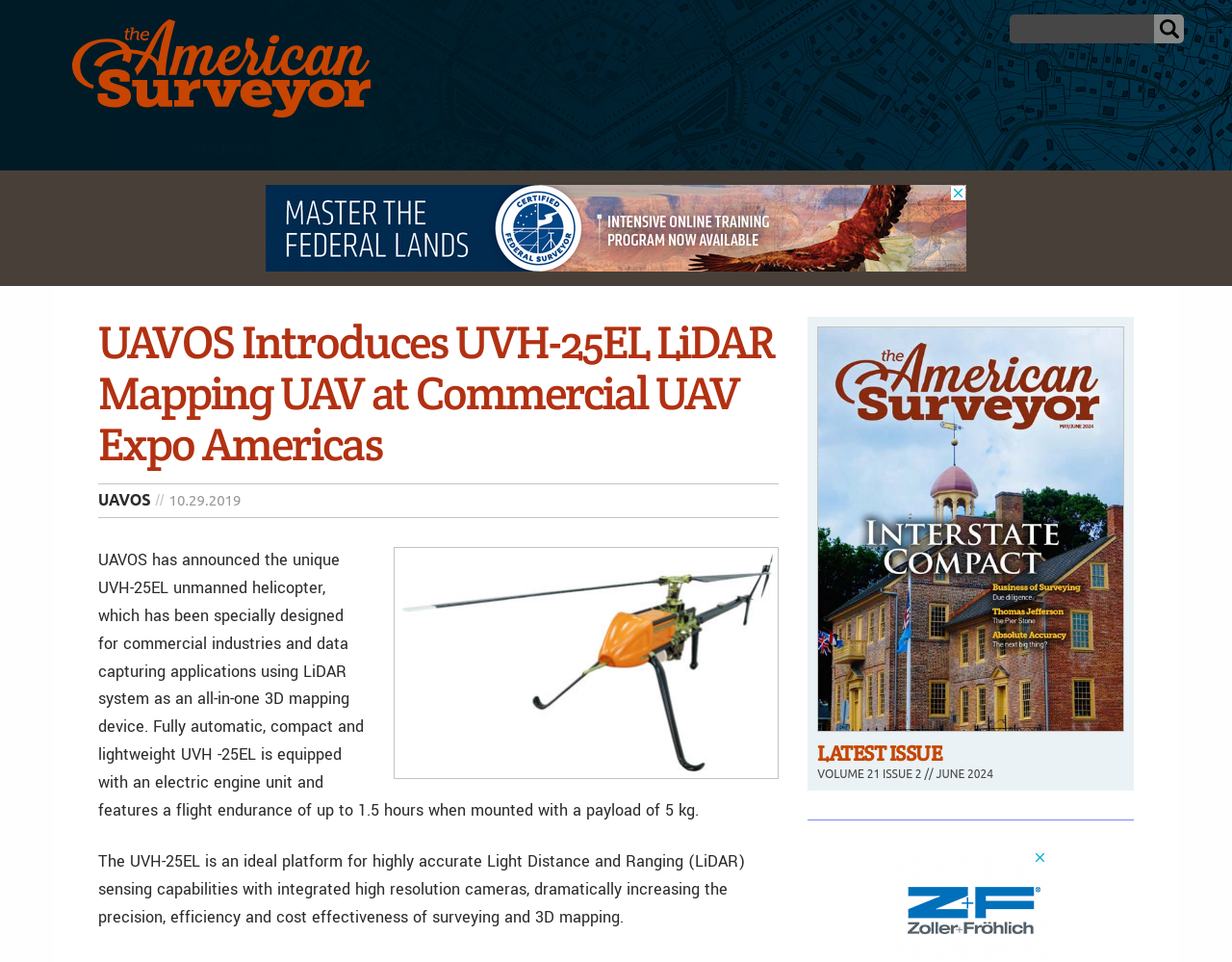Using the given element description, provide the bounding box coordinates (top-left x, top-left y, bottom-right x, bottom-right y) for the corresponding UI element in the screenshot: The American Surveyor

[0.059, 0.108, 0.301, 0.125]